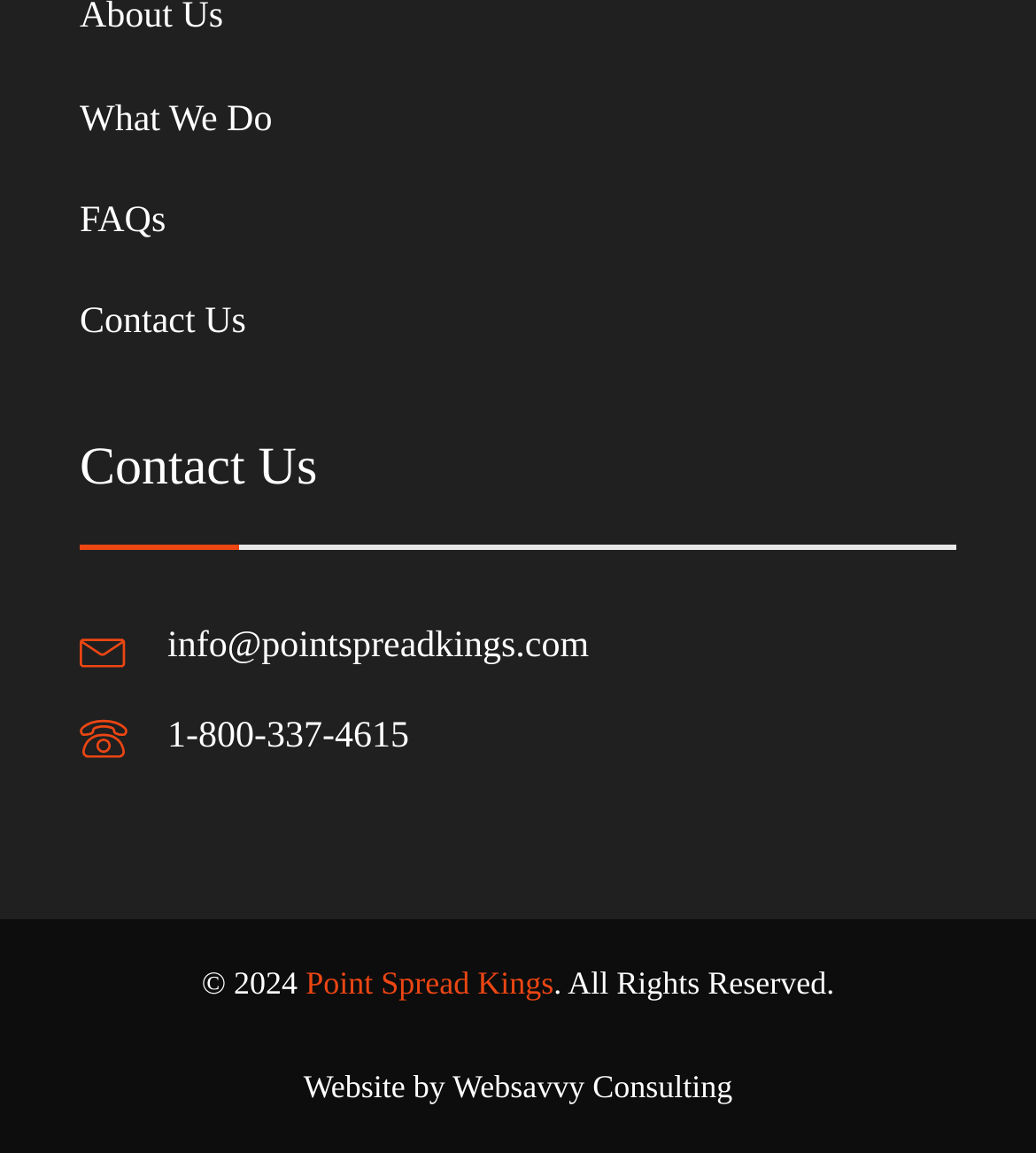For the given element description What We Do, determine the bounding box coordinates of the UI element. The coordinates should follow the format (top-left x, top-left y, bottom-right x, bottom-right y) and be within the range of 0 to 1.

[0.077, 0.061, 0.263, 0.15]